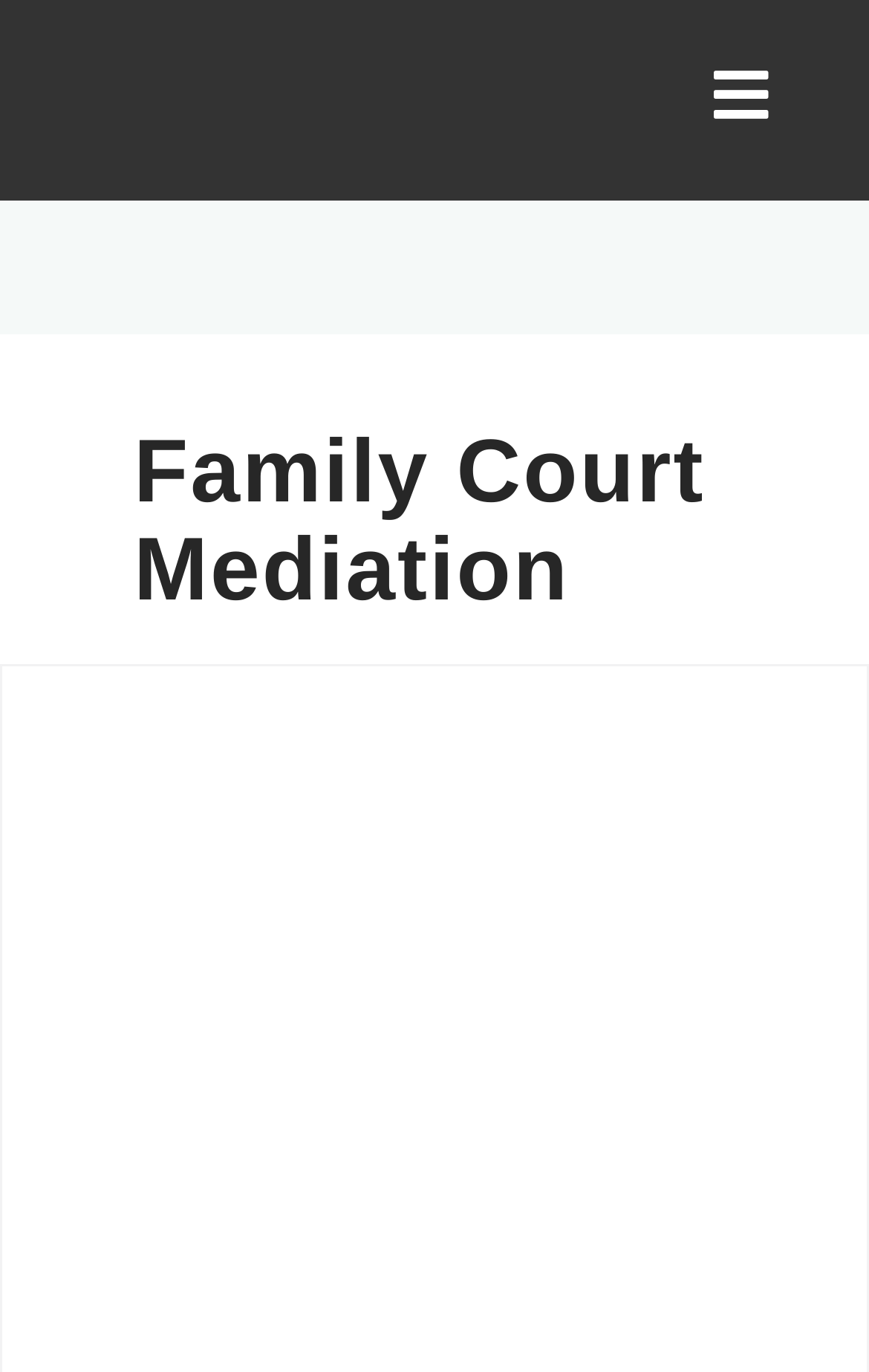Identify the bounding box coordinates for the UI element described as: "alt="Fletch Law"". The coordinates should be provided as four floats between 0 and 1: [left, top, right, bottom].

[0.077, 0.0, 0.59, 0.146]